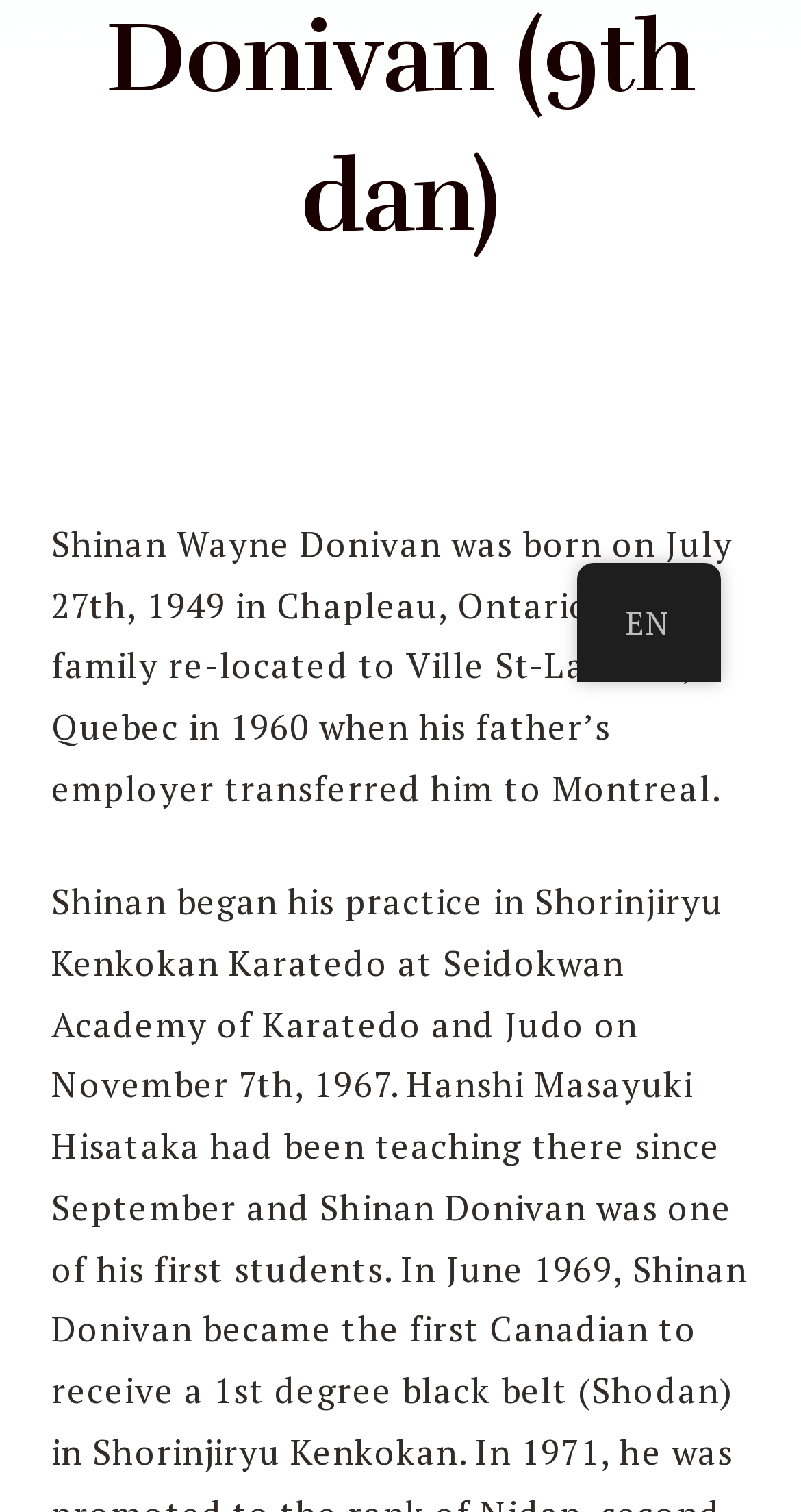Determine the bounding box coordinates of the UI element described below. Use the format (top-left x, top-left y, bottom-right x, bottom-right y) with floating point numbers between 0 and 1: Search

[0.803, 0.266, 0.931, 0.337]